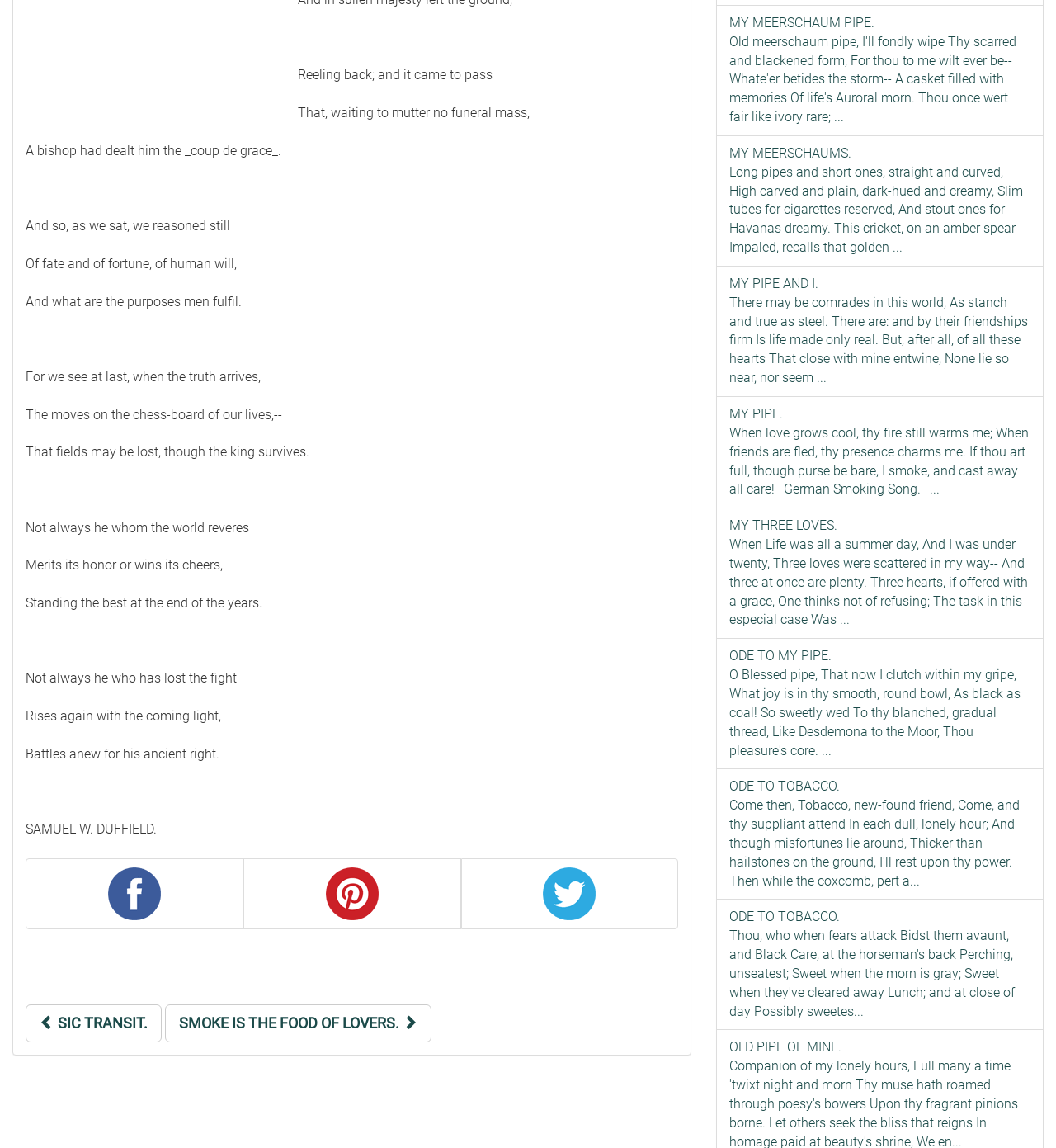Please determine the bounding box coordinates, formatted as (top-left x, top-left y, bottom-right x, bottom-right y), with all values as floating point numbers between 0 and 1. Identify the bounding box of the region described as: alt="Pinterest"

[0.23, 0.748, 0.436, 0.809]